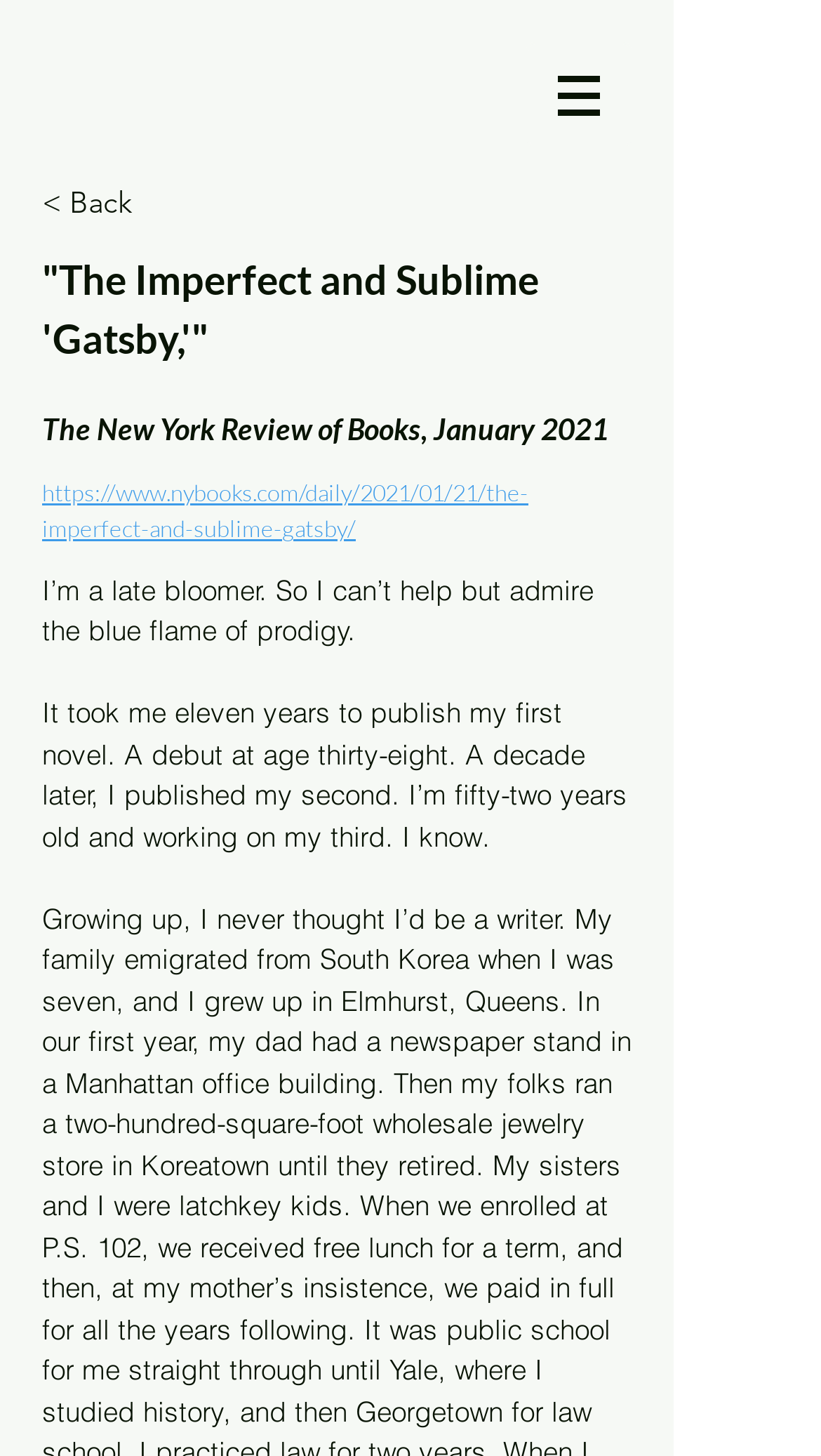Give a full account of the webpage's elements and their arrangement.

The webpage appears to be an article or book review page. At the top, there is a navigation section labeled "Site" with a button that has a popup menu. To the right of the navigation section, there is an image. Below the navigation section, there is a link that says "< Back". 

Next to the "< Back" link, there is a heading that reads '"The Imperfect and Sublime \'Gatsby,\'" | Min Jin Lee', which is likely the title of the article or book review. Below the heading, there is a line of text that reads "The New York Review of Books, January 2021", indicating the publication and date of the article. 

Underneath, there is a link to the article, and then two paragraphs of text. The first paragraph starts with "I’m a late bloomer. So I can’t help but admire the blue flame of prodigy." The second paragraph starts with "It took me eleven years to publish my first novel. A debut at age thirty-eight. A decade later, I published my second. I’m fifty-two years old and working on my third. I know." These paragraphs appear to be the beginning of the article or book review, written in a personal and reflective tone.